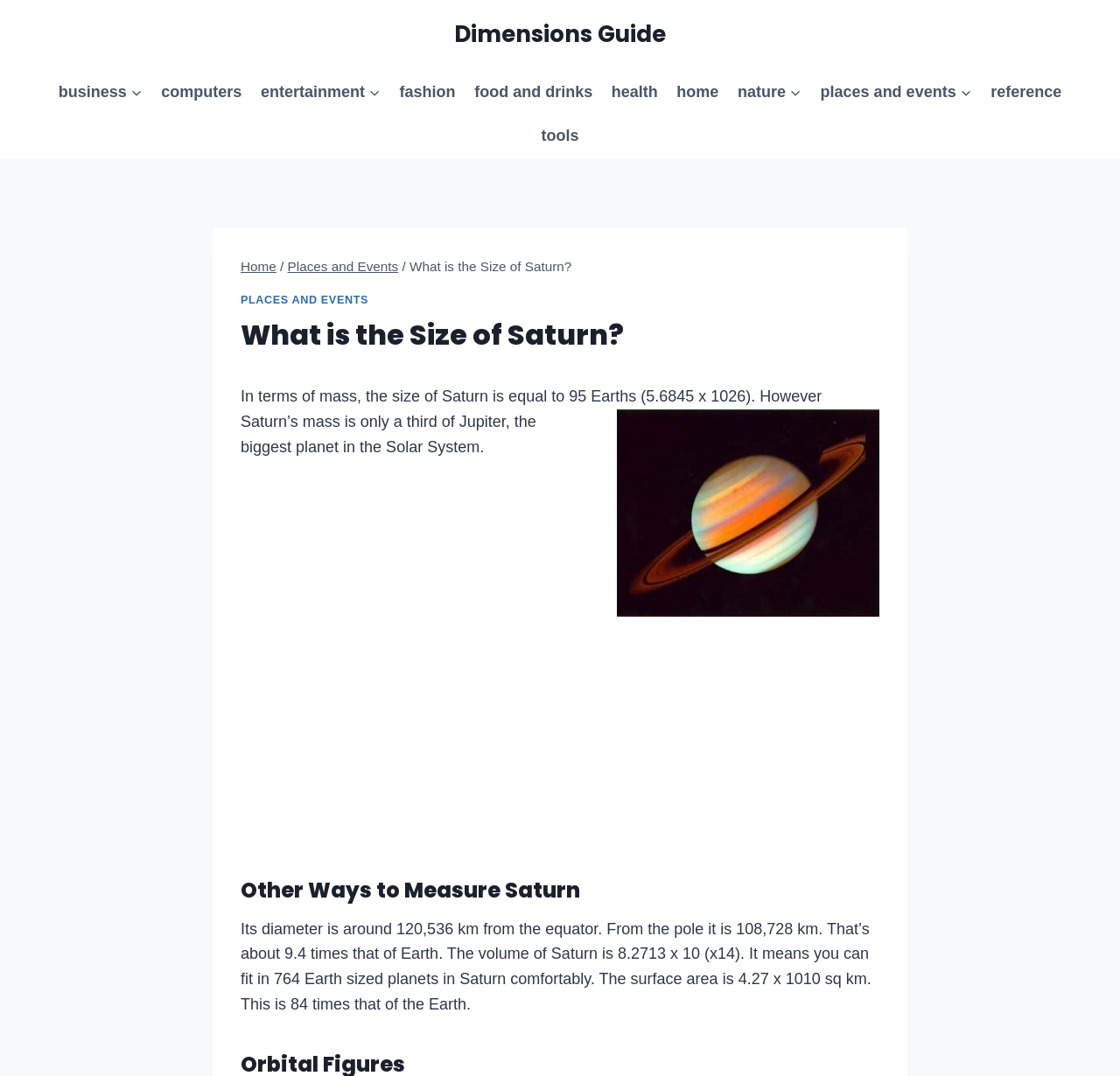Please provide a brief answer to the following inquiry using a single word or phrase:
How many Earth-sized planets can fit in Saturn?

764